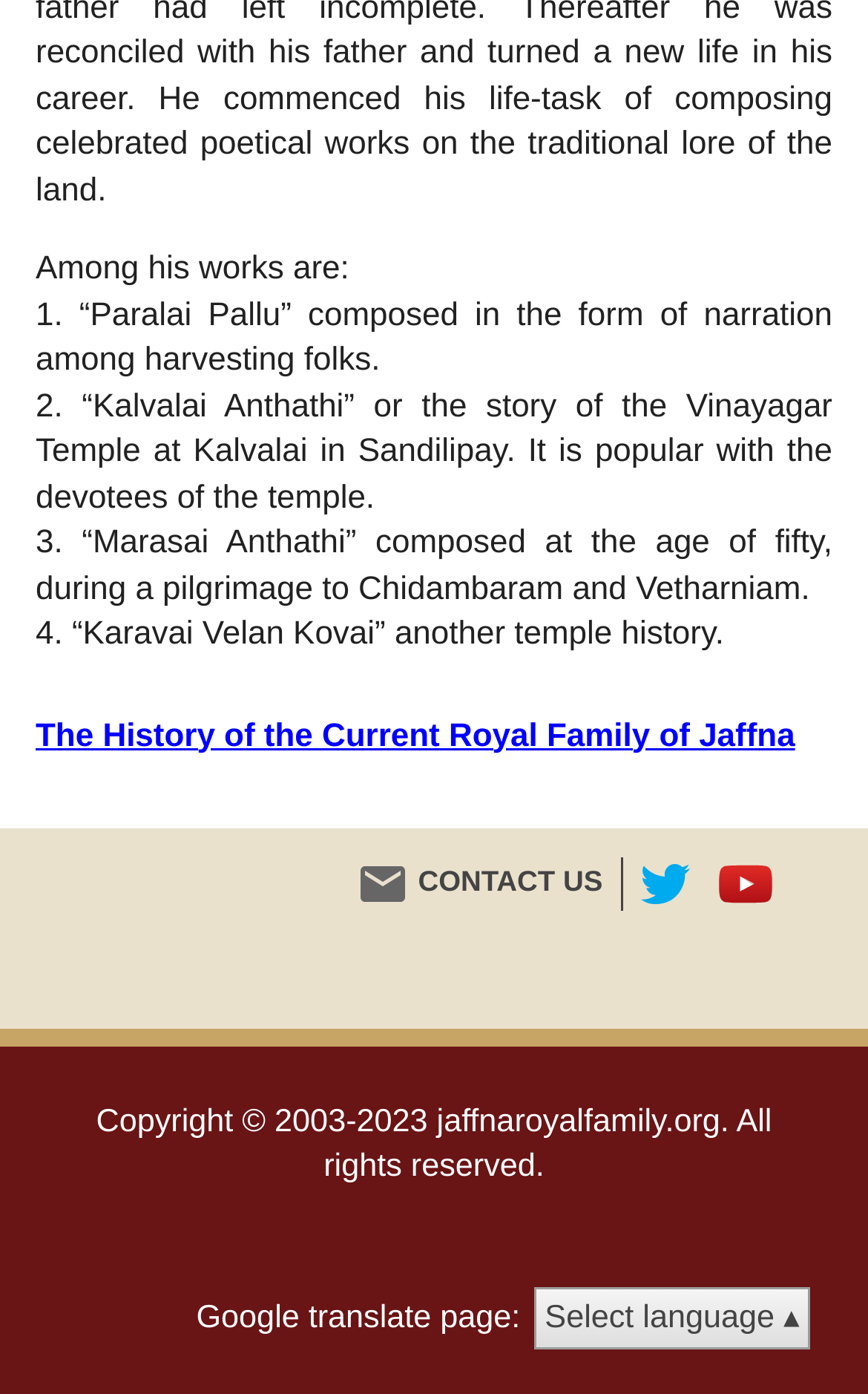Locate the UI element described by Copyright in the provided webpage screenshot. Return the bounding box coordinates in the format (top-left x, top-left y, bottom-right x, bottom-right y), ensuring all values are between 0 and 1.

[0.111, 0.792, 0.269, 0.817]